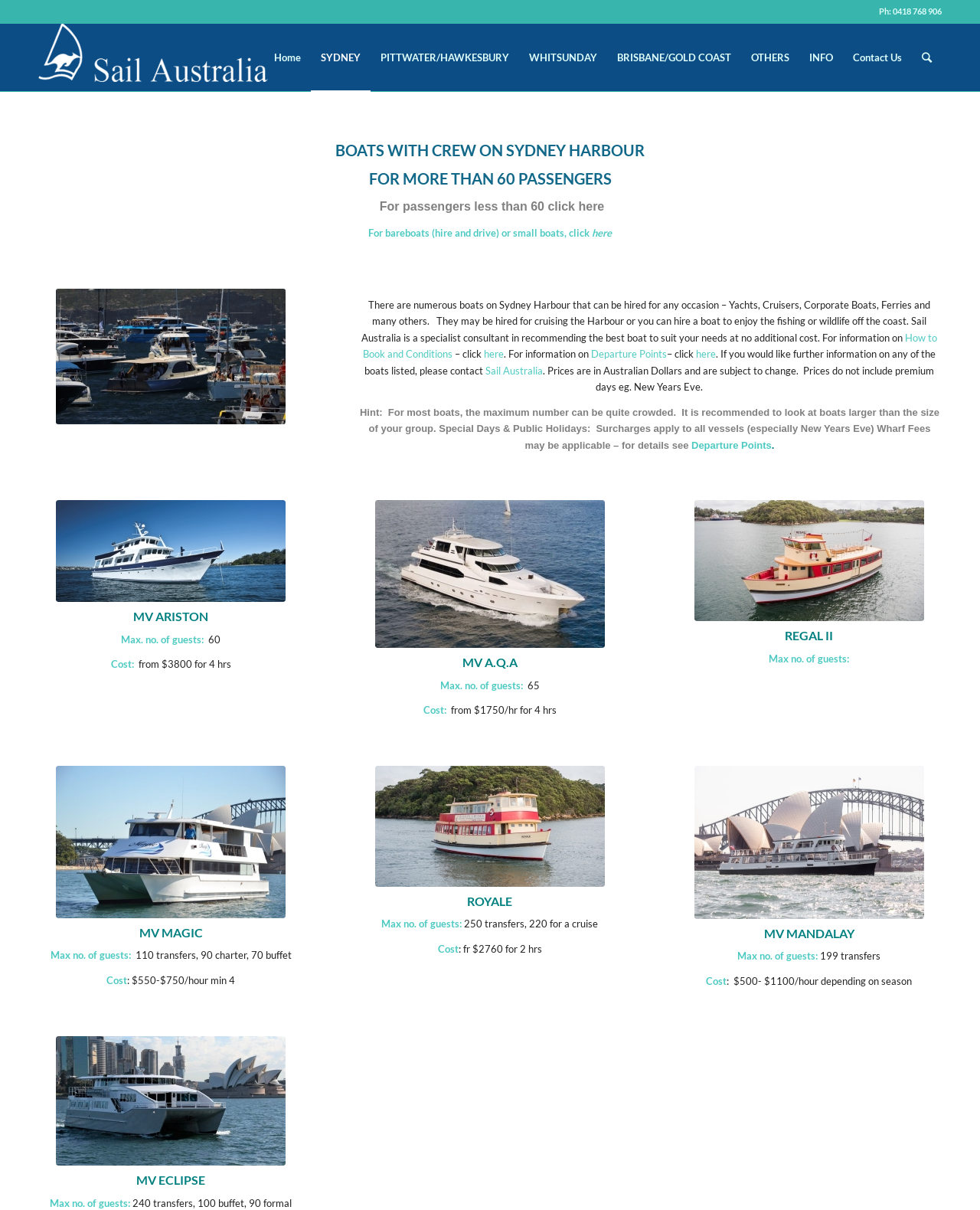Provide a short, one-word or phrase answer to the question below:
How many boats are listed on this page?

6